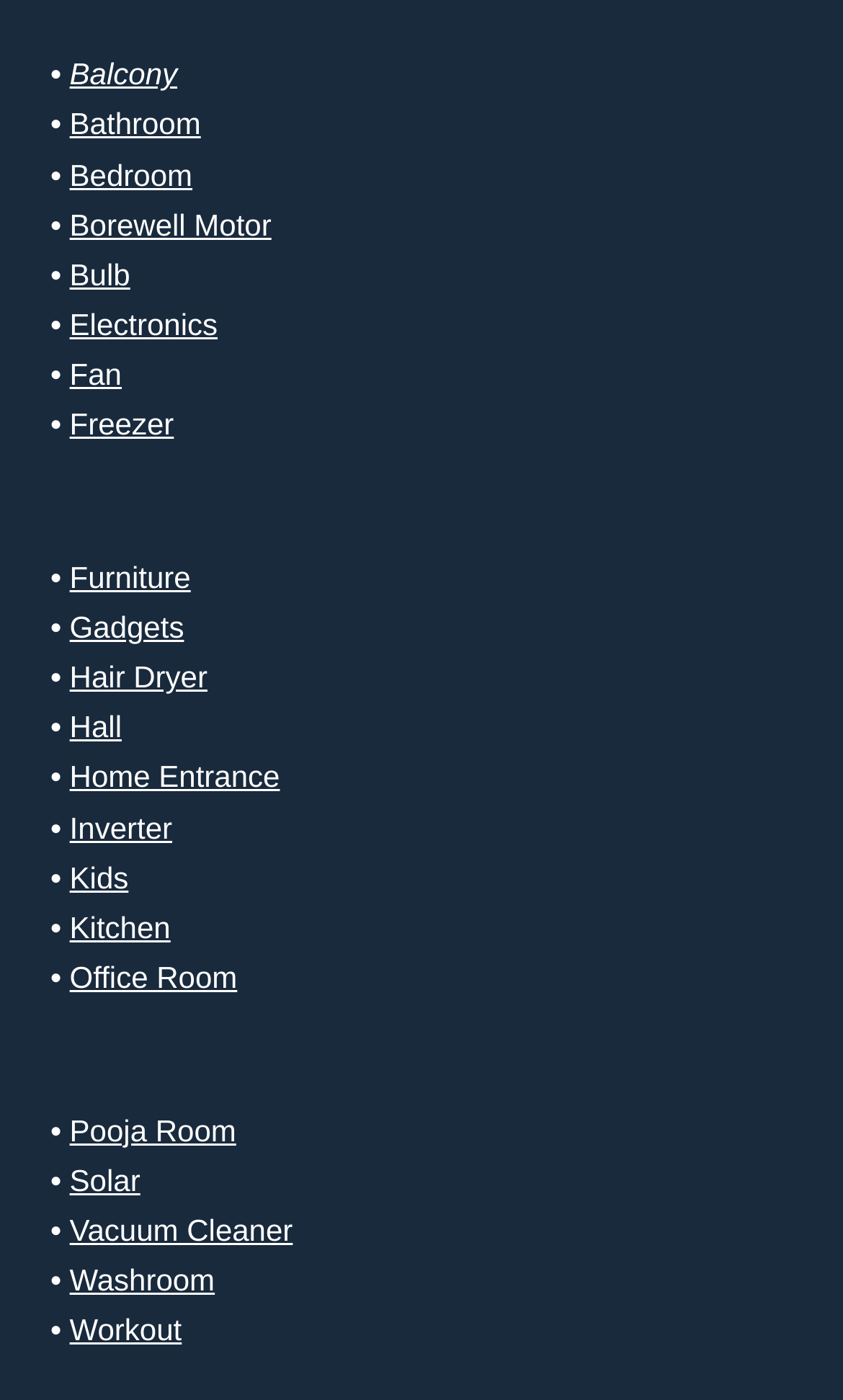Identify the bounding box coordinates of the section that should be clicked to achieve the task described: "access Kitchen".

[0.083, 0.65, 0.202, 0.674]